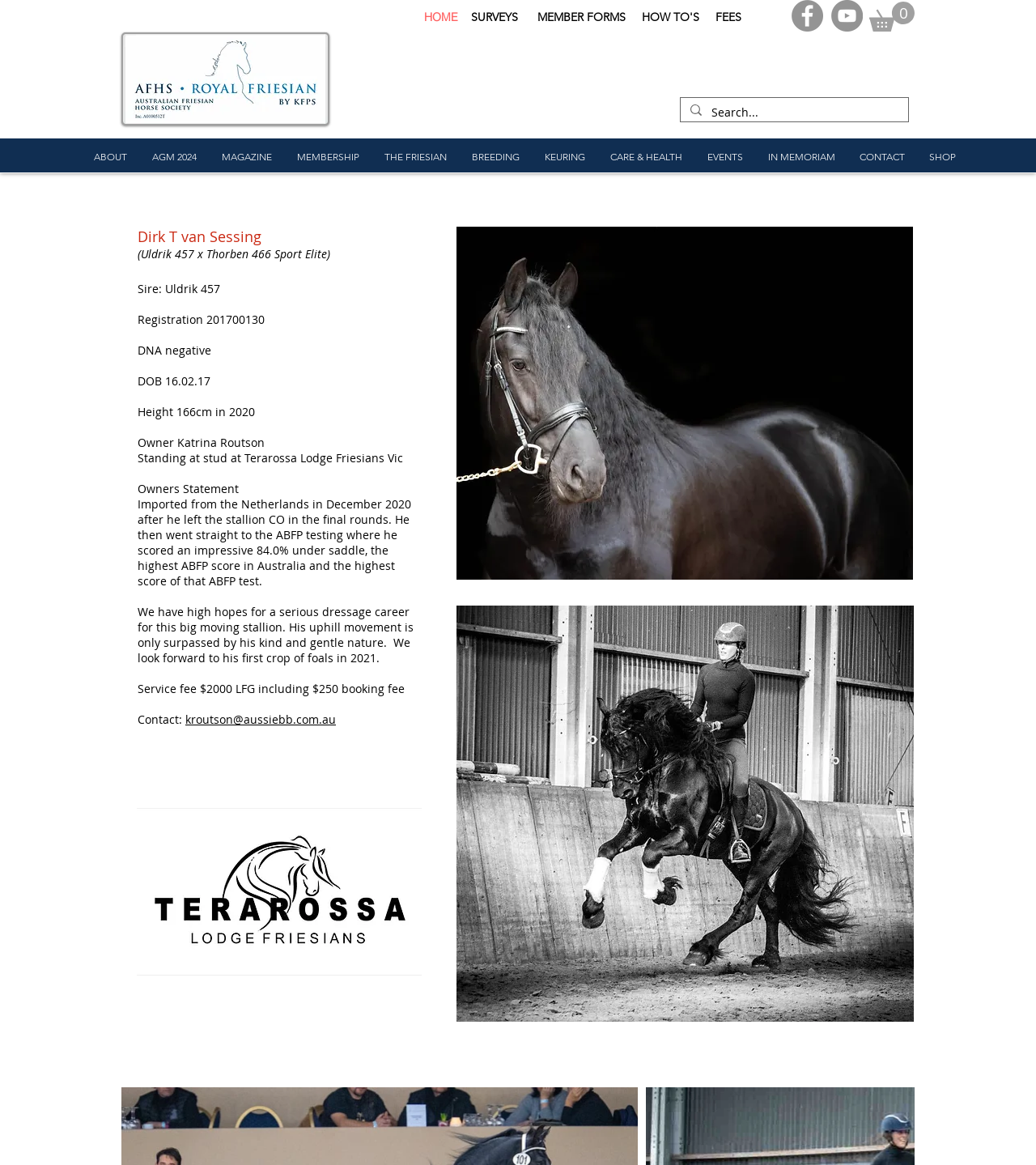Can you find the bounding box coordinates for the element that needs to be clicked to execute this instruction: "Open the search"? The coordinates should be given as four float numbers between 0 and 1, i.e., [left, top, right, bottom].

None